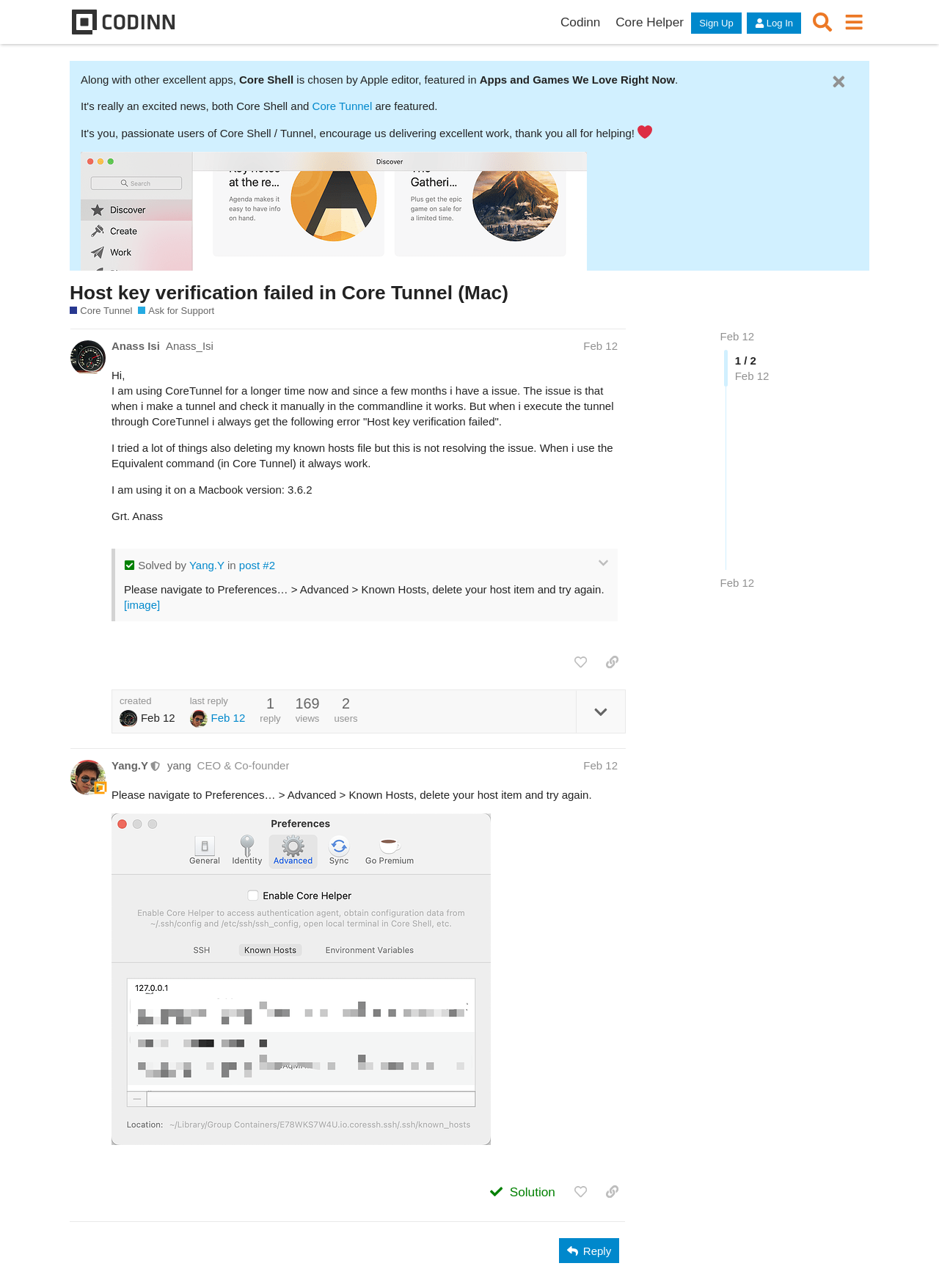Generate the main heading text from the webpage.

Host key verification failed in Core Tunnel (Mac)